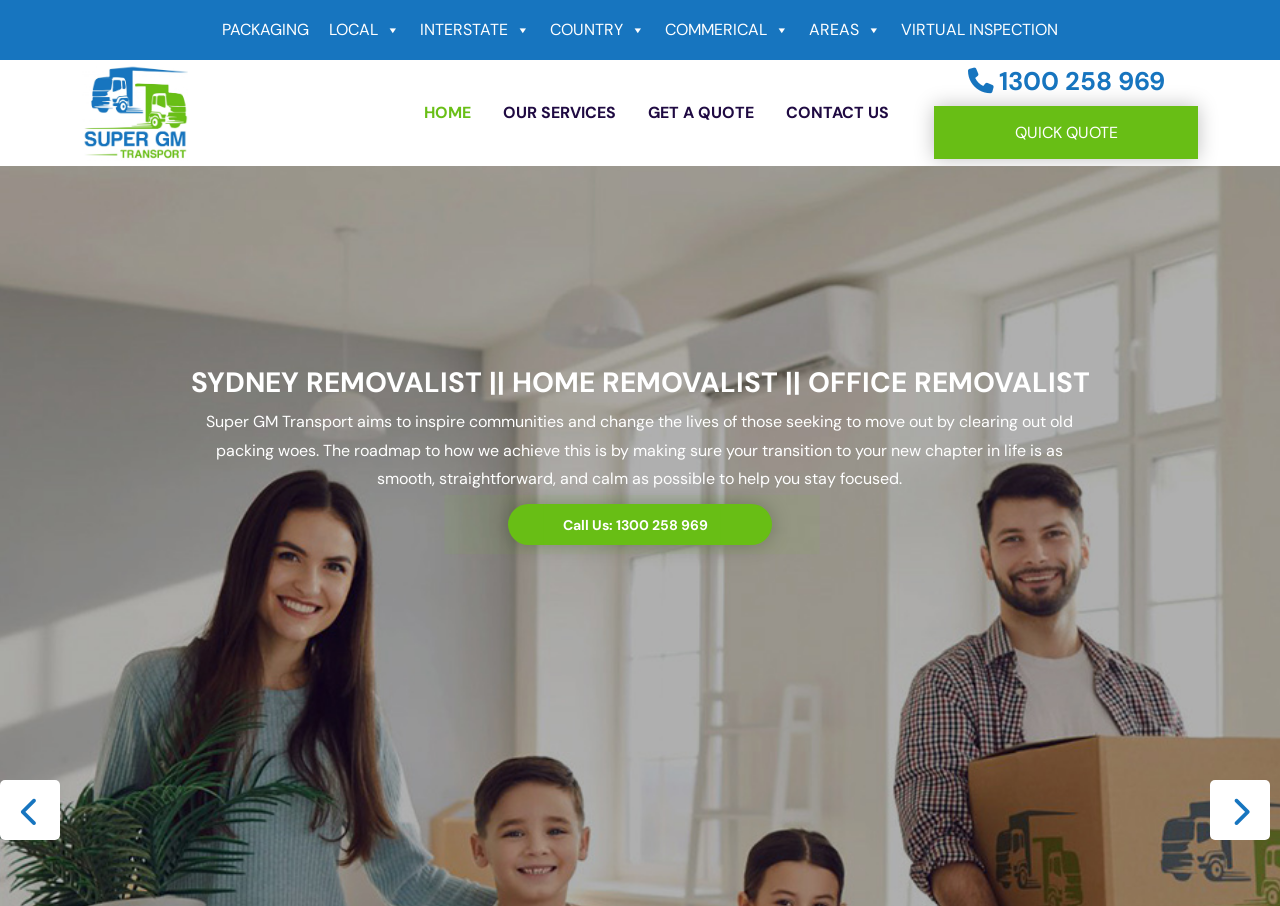Please locate the bounding box coordinates for the element that should be clicked to achieve the following instruction: "Explore the CLUBHOUSE APP post". Ensure the coordinates are given as four float numbers between 0 and 1, i.e., [left, top, right, bottom].

None